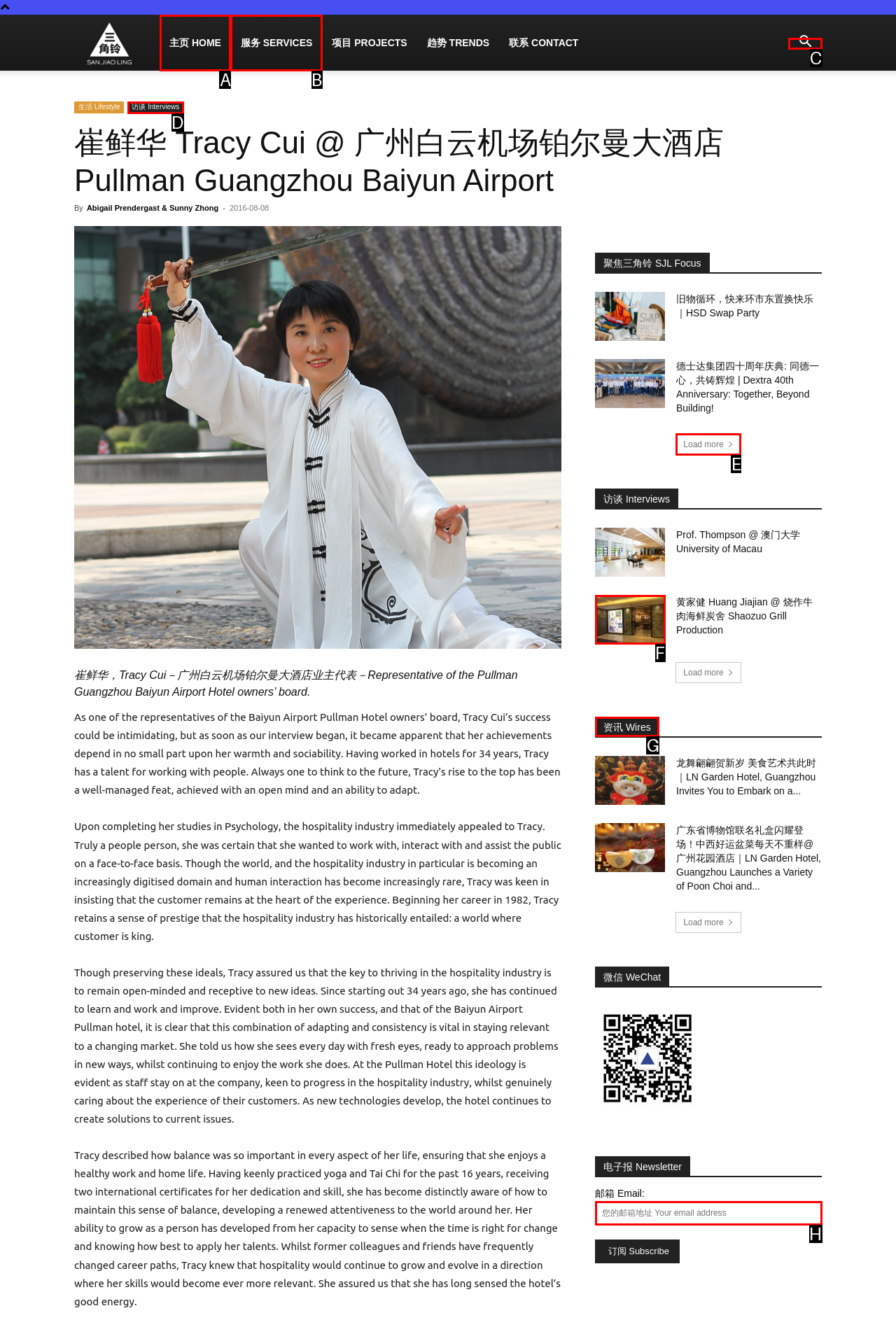Identify the correct UI element to click to follow this instruction: Load more interviews
Respond with the letter of the appropriate choice from the displayed options.

E